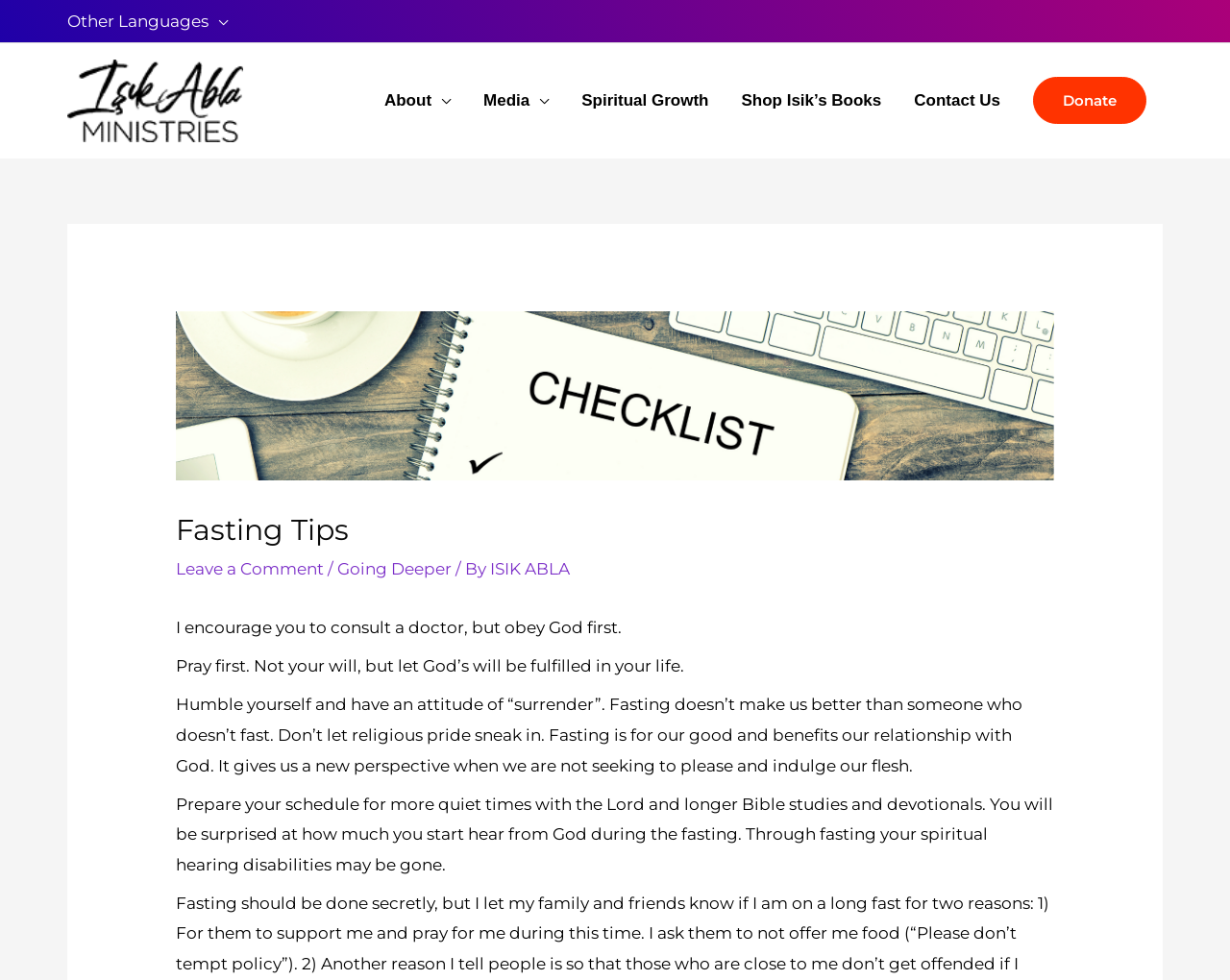What is the name of the ministry?
Please respond to the question thoroughly and include all relevant details.

The name of the ministry can be found in the link 'Işık Abla Ministries' with bounding box coordinates [0.055, 0.091, 0.198, 0.111] and also in the image with the same name and bounding box coordinates [0.055, 0.061, 0.198, 0.145].